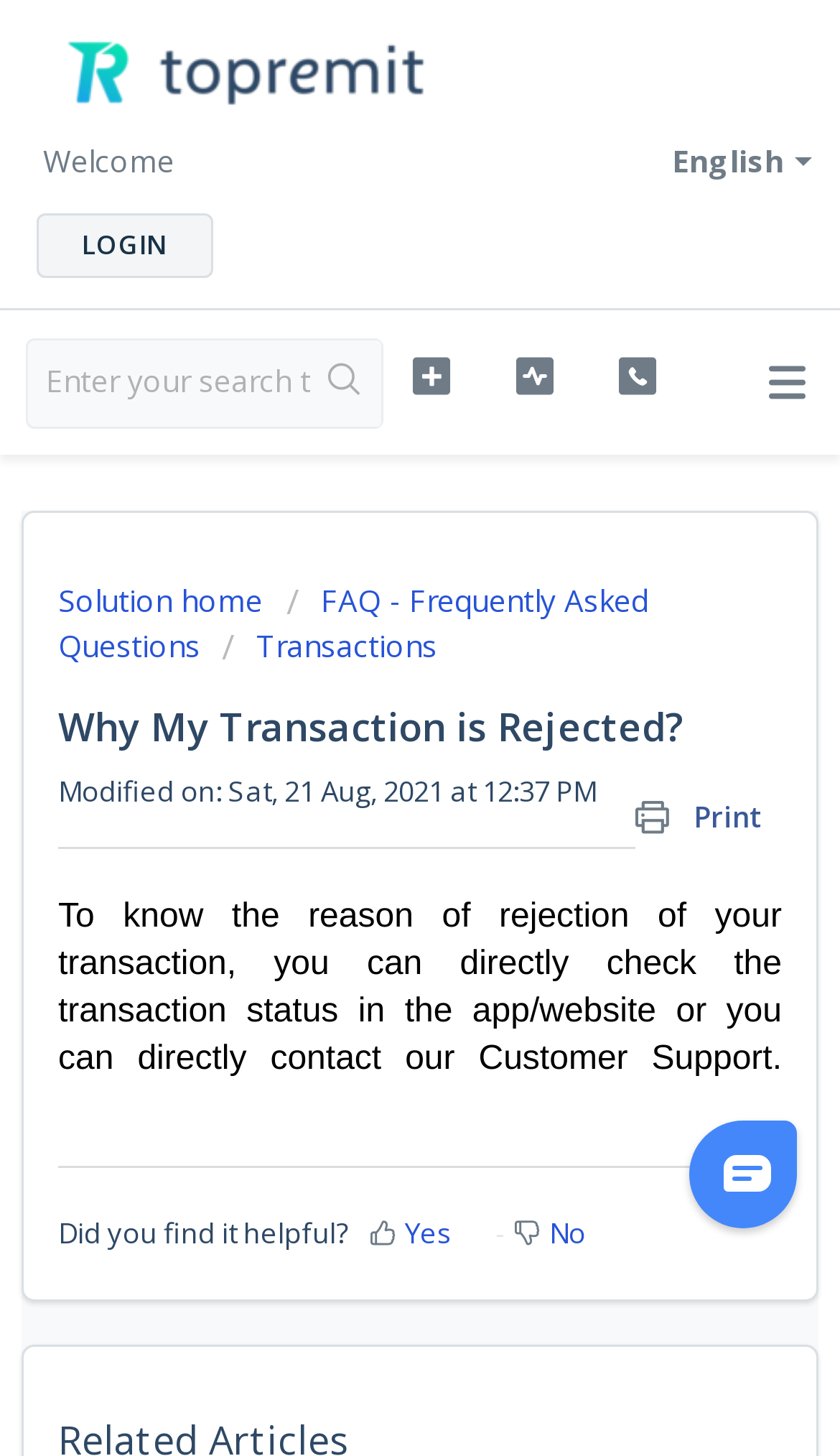What is the function of the 'Search' button?
Please elaborate on the answer to the question with detailed information.

The 'Search' button is located next to a textbox, suggesting that it is used to search for transactions. The user can likely enter their transaction details in the textbox and click the 'Search' button to find their transaction status.